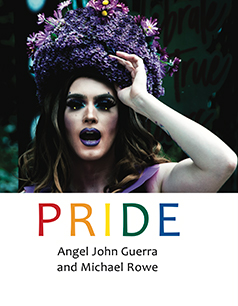What is the theme of the book?
Give a detailed and exhaustive answer to the question.

The theme of the book is pride and self-expression, as hinted by the figure adorned with a crown of flowers, which embodies a spirit of celebration and authenticity, and the backdrop that suggests elements of urban life.